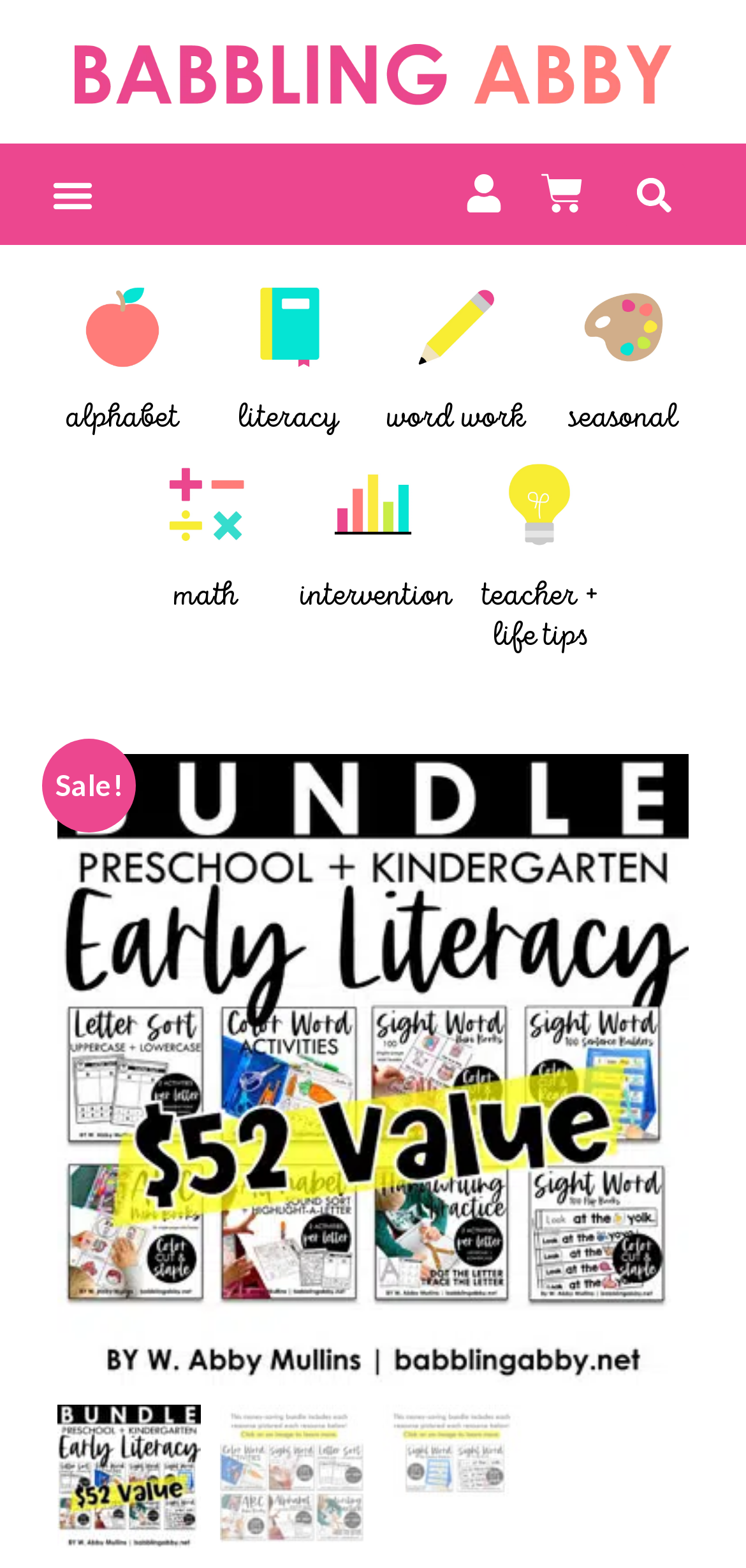Is the menu toggle button expanded?
Could you please answer the question thoroughly and with as much detail as possible?

The menu toggle button has an attribute 'expanded' set to 'False', indicating that it is not expanded.